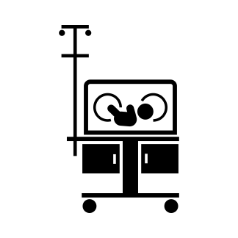Using the information shown in the image, answer the question with as much detail as possible: What is the typical gestational age range of newborns that require this equipment?

The image caption mentions that the incubator is particularly essential for newborns born between gestational weeks 24 and 33. This suggests that the typical gestational age range of newborns that require this equipment is between 24 and 33 weeks.